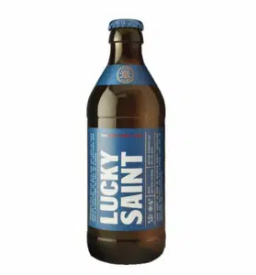What is the primary color of the label on the bottle?
Please provide a comprehensive answer based on the visual information in the image.

The caption describes the bottle as having a 'prominent blue label' that reads 'LUCKY SAINT', indicating that the primary color of the label is blue.